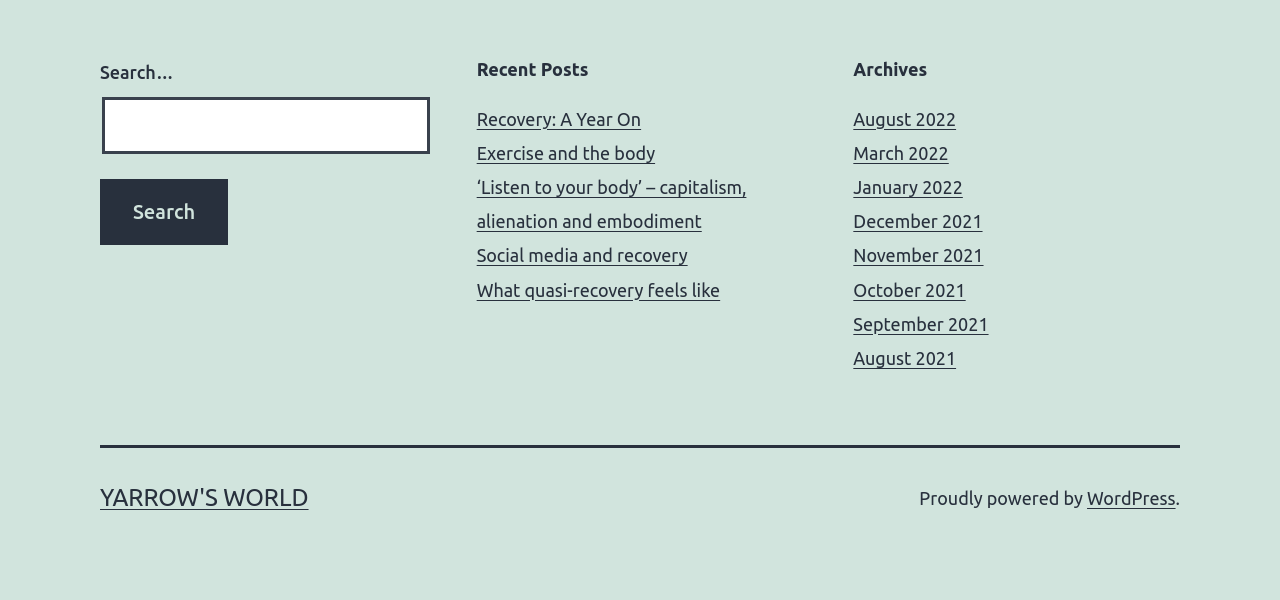Please specify the bounding box coordinates of the clickable region to carry out the following instruction: "Visit YARROW'S WORLD". The coordinates should be four float numbers between 0 and 1, in the format [left, top, right, bottom].

[0.078, 0.807, 0.241, 0.852]